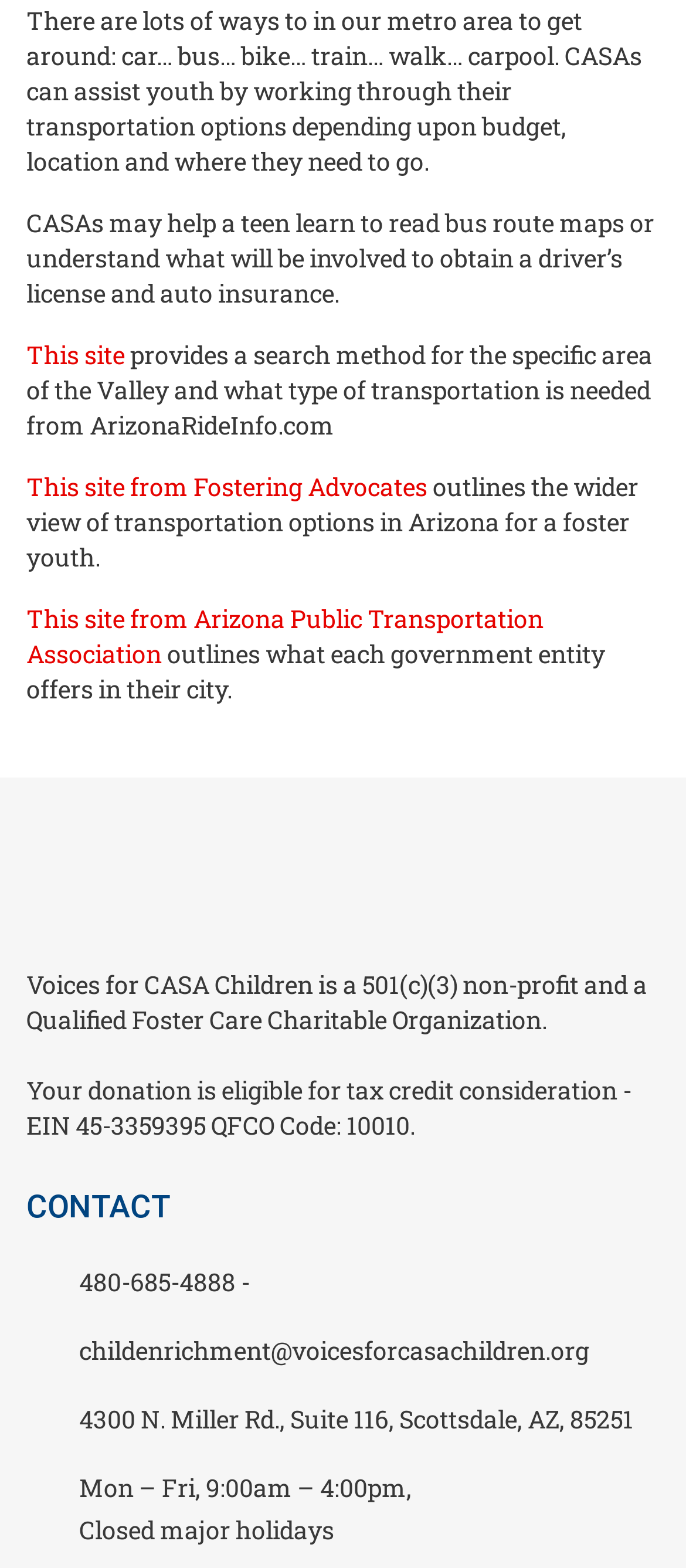Identify the bounding box of the UI component described as: "480-685-4888".

[0.115, 0.807, 0.351, 0.828]